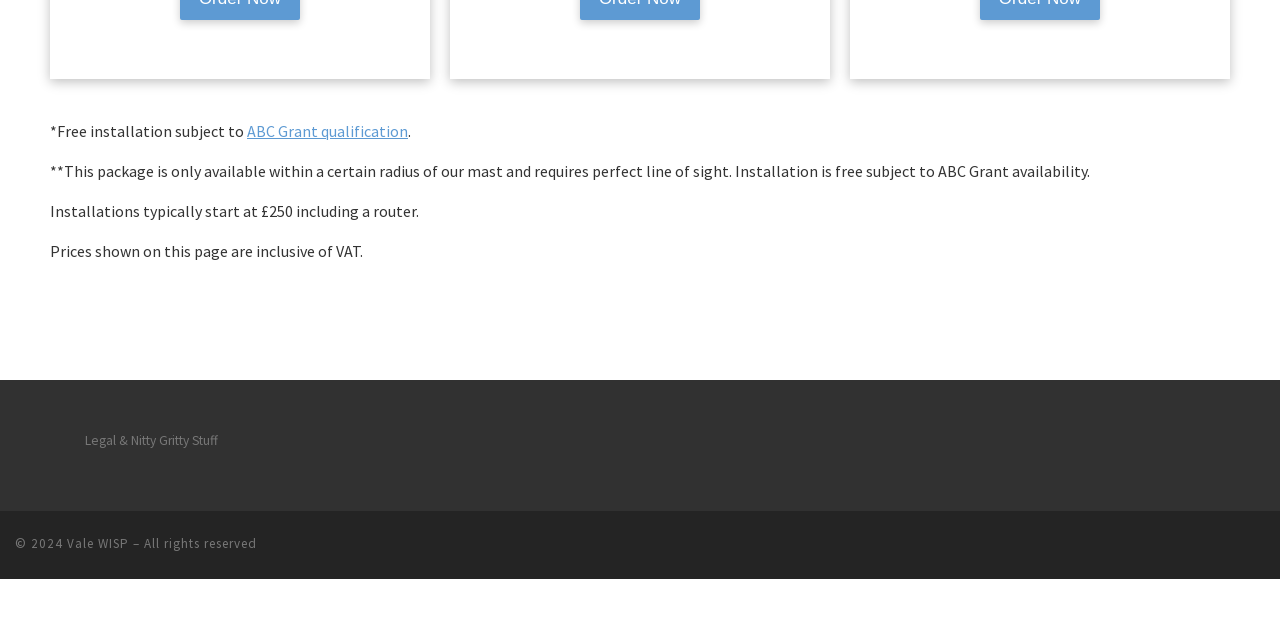Find the bounding box of the web element that fits this description: "ABC Grant qualification".

[0.193, 0.188, 0.319, 0.22]